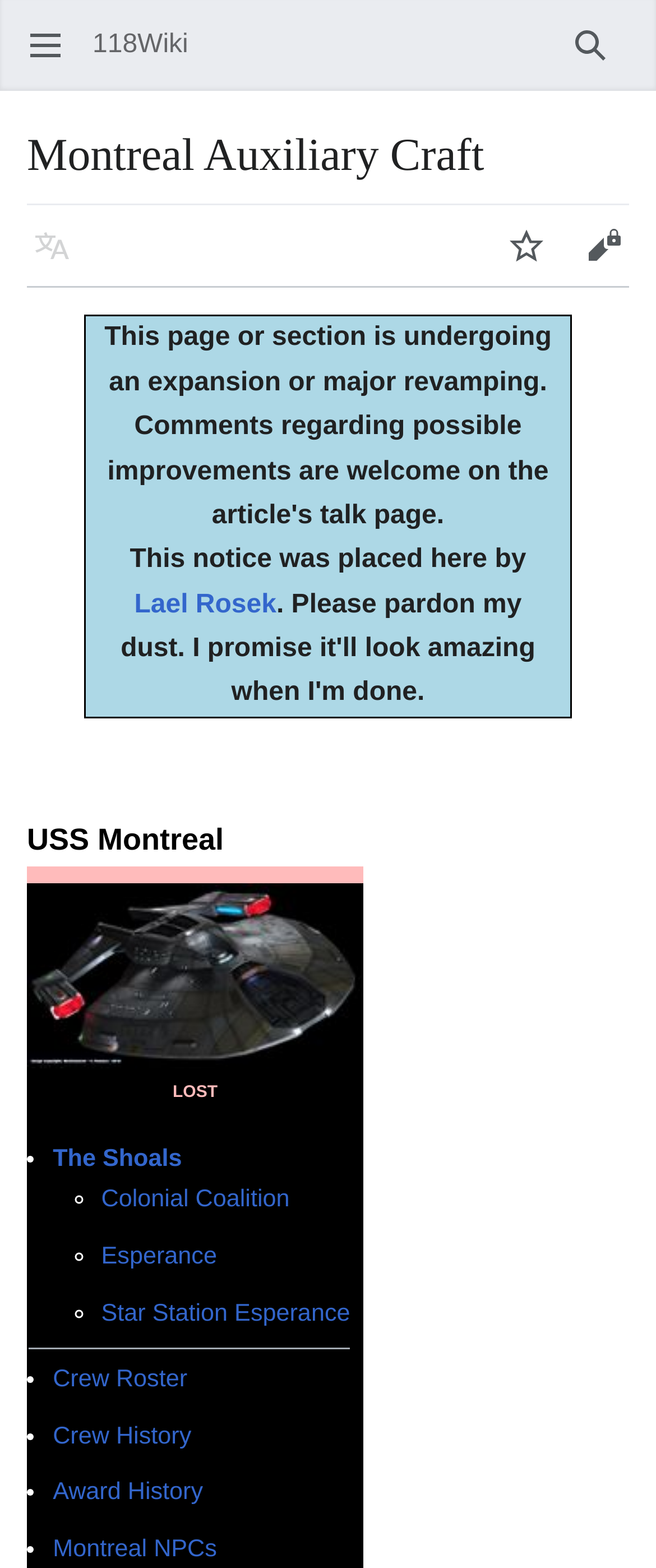Use a single word or phrase to answer the question:
What is the name of the image file?

Norway beauty 005.jpg